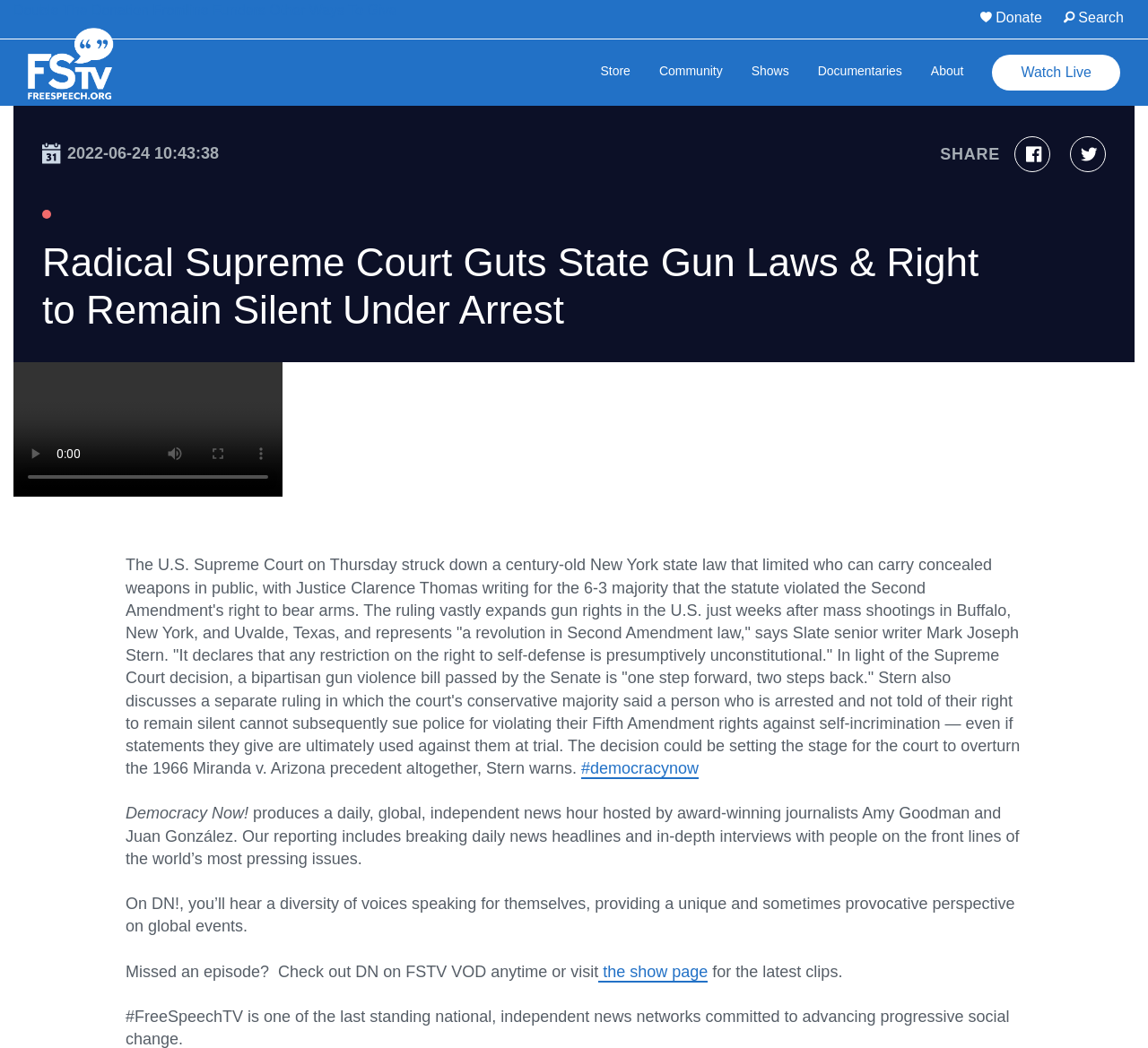Specify the bounding box coordinates for the region that must be clicked to perform the given instruction: "Search".

[0.936, 0.009, 0.979, 0.024]